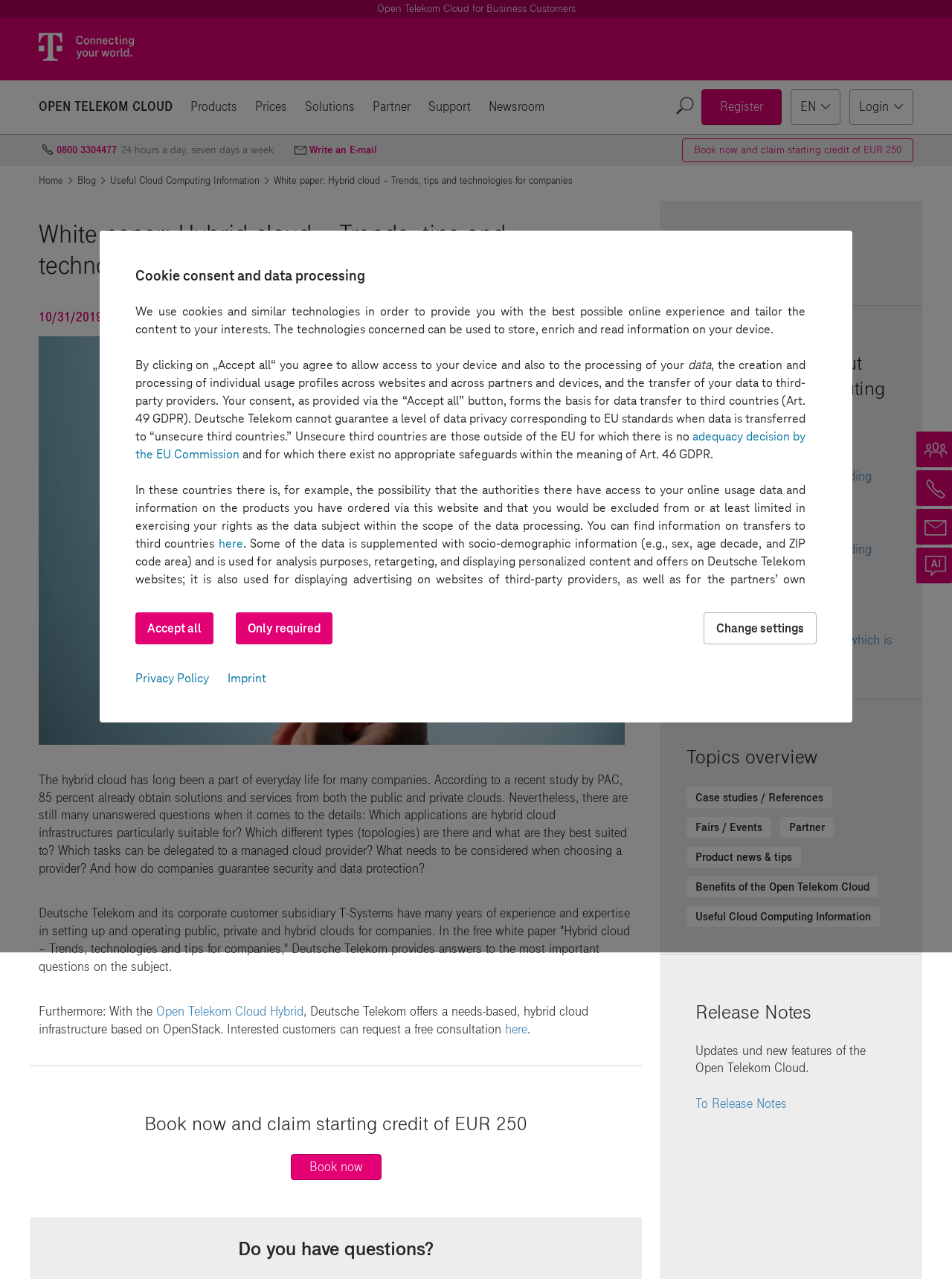Deliver a detailed narrative of the webpage's visual and textual elements.

This webpage is about a white paper on hybrid cloud infrastructures, specifically tailored for companies. At the top, there is a header section with links to "Products", "Prices", "Solutions", "Partner", "Support", and "Newsroom". On the right side of the header, there are links to "Register" and "Login", as well as a language selection option set to "EN".

Below the header, there is a section with contact information, including a phone number, email address, and a link to write an email. There is also a call-to-action button to book a consultation and claim a starting credit of EUR 250.

The main content of the webpage is divided into several sections. The first section introduces the topic of hybrid cloud infrastructures and their importance for companies. It mentions that Deutsche Telekom and its subsidiary T-Systems have experience in setting up and operating public, private, and hybrid clouds for companies.

The second section provides more information about the white paper, including a brief summary of its content. The white paper aims to answer important questions about hybrid cloud infrastructures, such as which applications are suitable for hybrid clouds, different types of hybrid clouds, and how to ensure security and data protection.

The third section is a call-to-action, encouraging readers to download the white paper and learn more about Deutsche Telekom's hybrid cloud infrastructure, Open Telekom Cloud Hybrid.

The rest of the webpage is dedicated to a blog section, featuring several articles about cloud computing and related topics. There is also a section with links to various topics, such as case studies, fairs and events, partner information, and product news.

At the bottom of the webpage, there is a section about cookie consent and data processing, explaining how Deutsche Telekom uses cookies and similar technologies to provide a better online experience and tailor content to users' interests. There are also buttons to accept all cookies, accept only required cookies, or change settings.

Overall, the webpage is focused on providing information about hybrid cloud infrastructures and promoting Deutsche Telekom's services and expertise in this area.